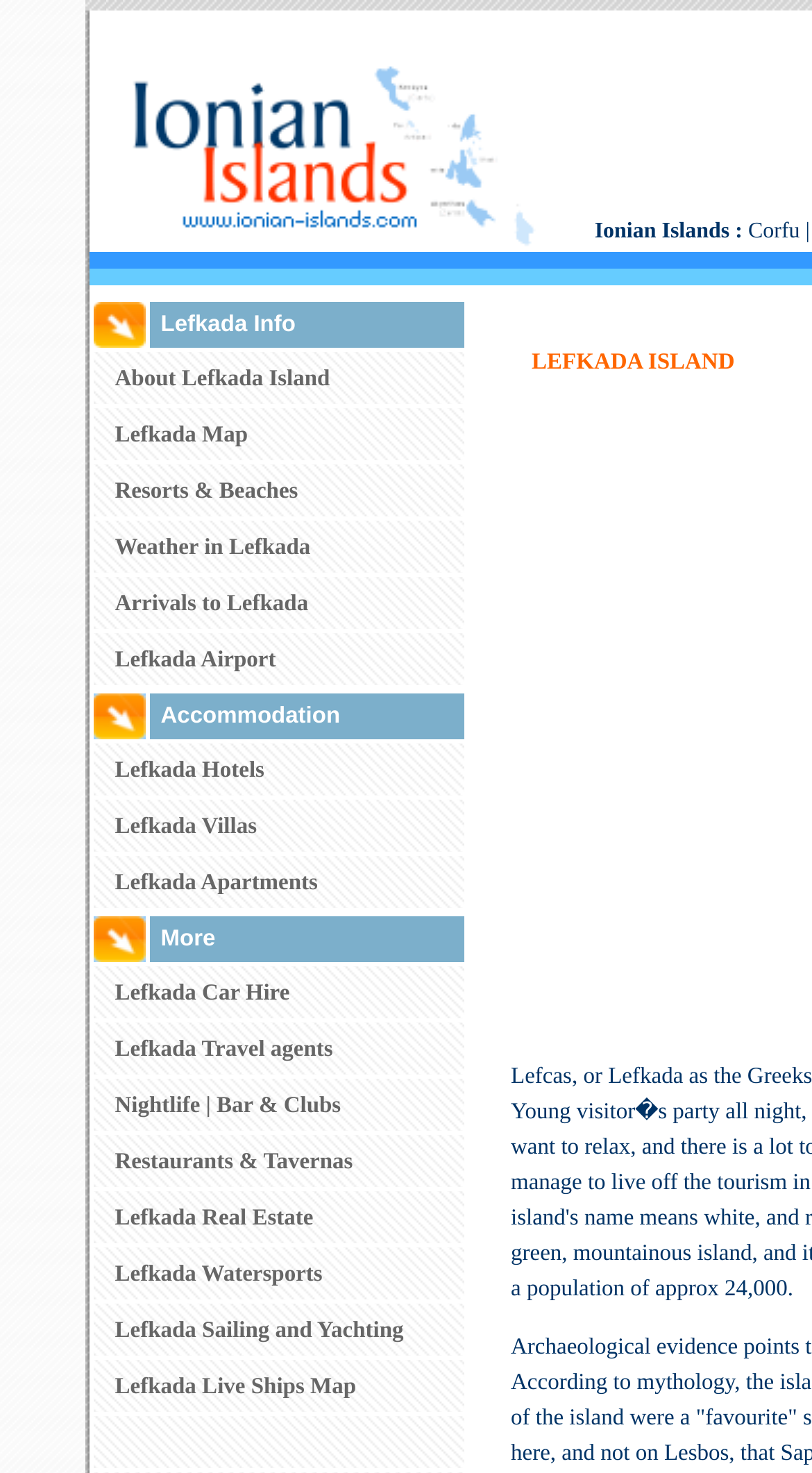Using the information in the image, give a detailed answer to the following question: What is the last item in the 'More' section?

By looking at the LayoutTableRows under the 'More' section, it can be seen that the last item is a link to 'Lefkada Sailing and Yachting'.